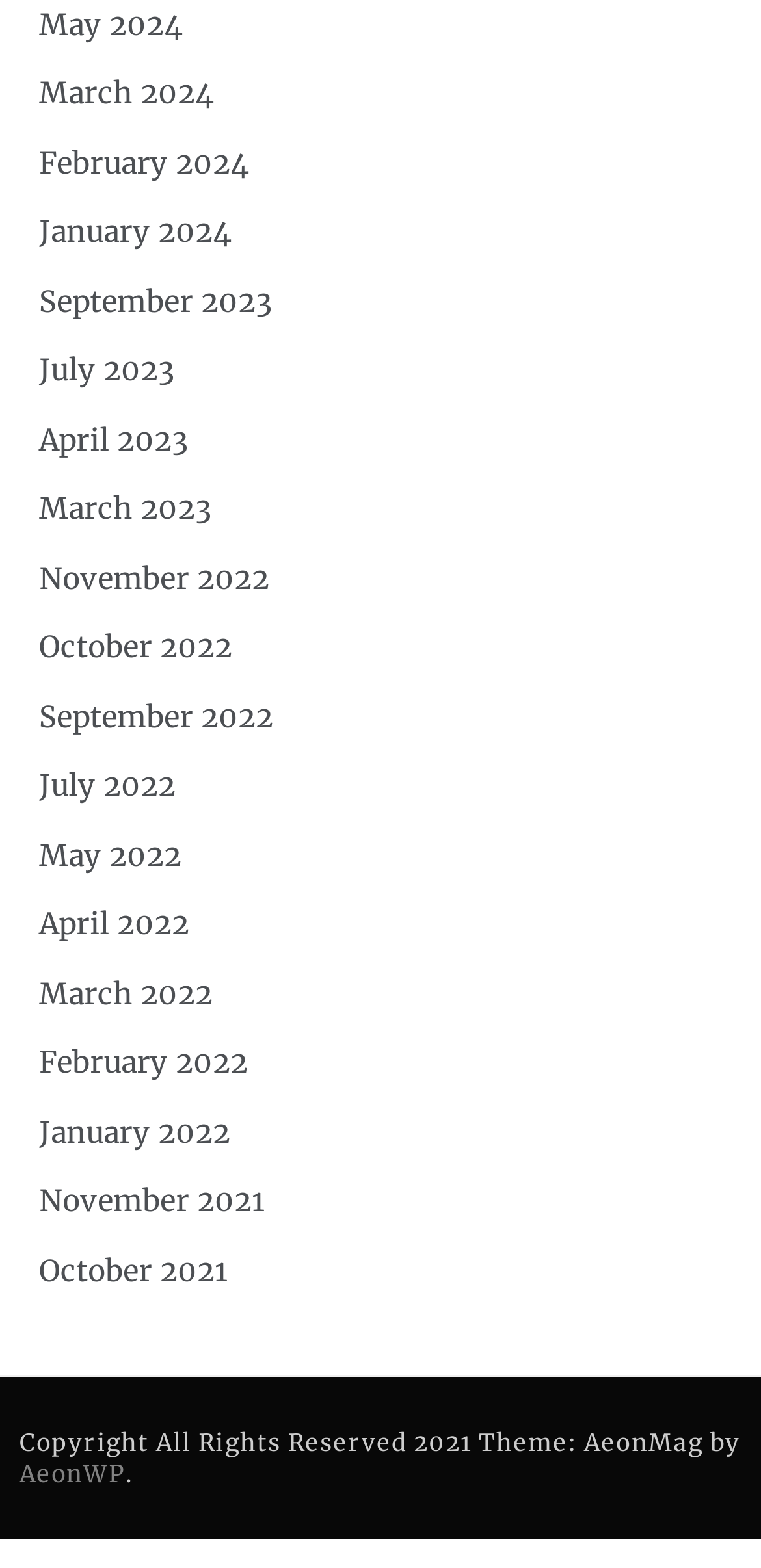Please find the bounding box coordinates in the format (top-left x, top-left y, bottom-right x, bottom-right y) for the given element description. Ensure the coordinates are floating point numbers between 0 and 1. Description: January 2024

[0.051, 0.136, 0.305, 0.16]